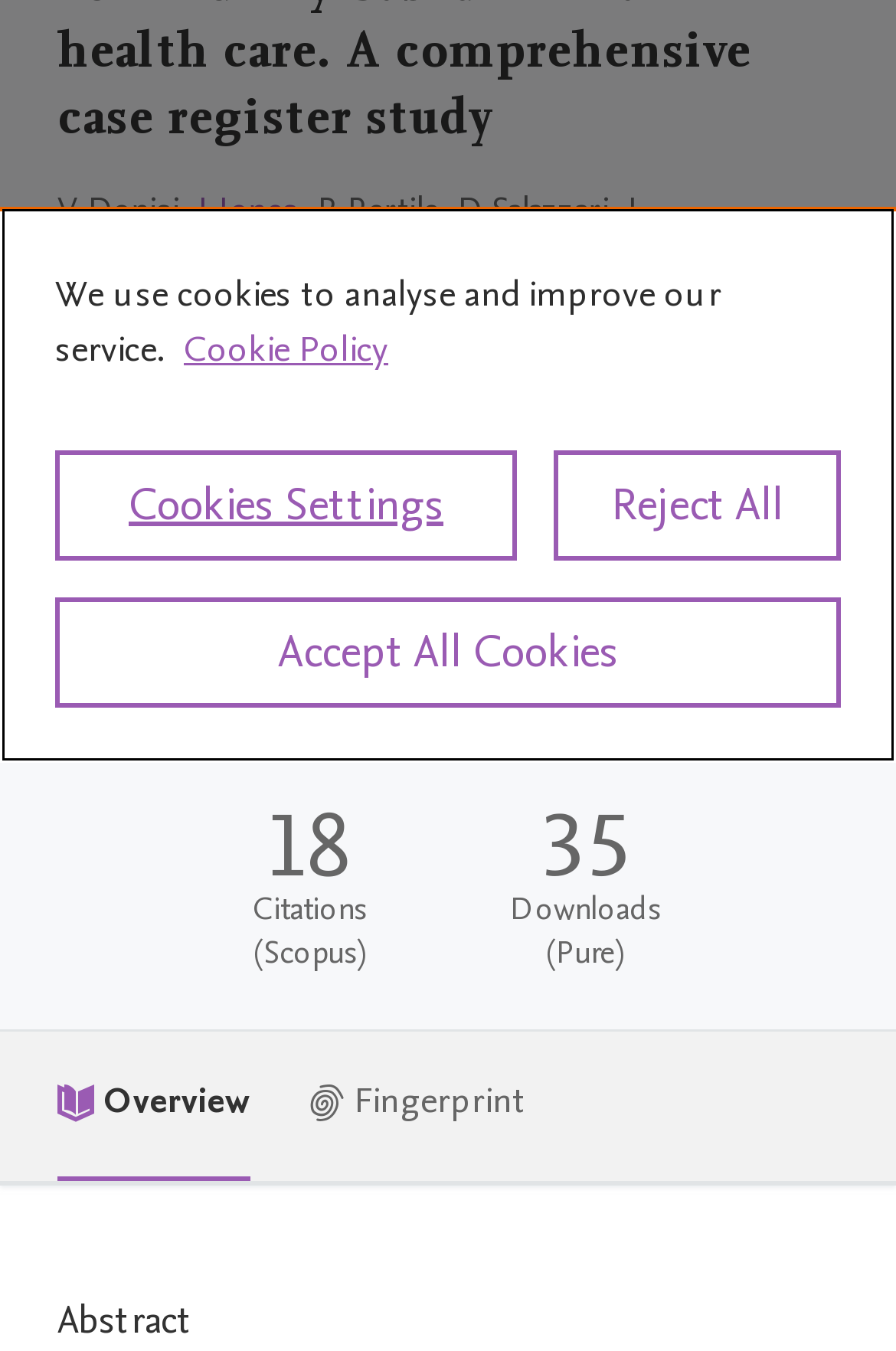Calculate the bounding box coordinates of the UI element given the description: "Overview".

[0.064, 0.763, 0.279, 0.874]